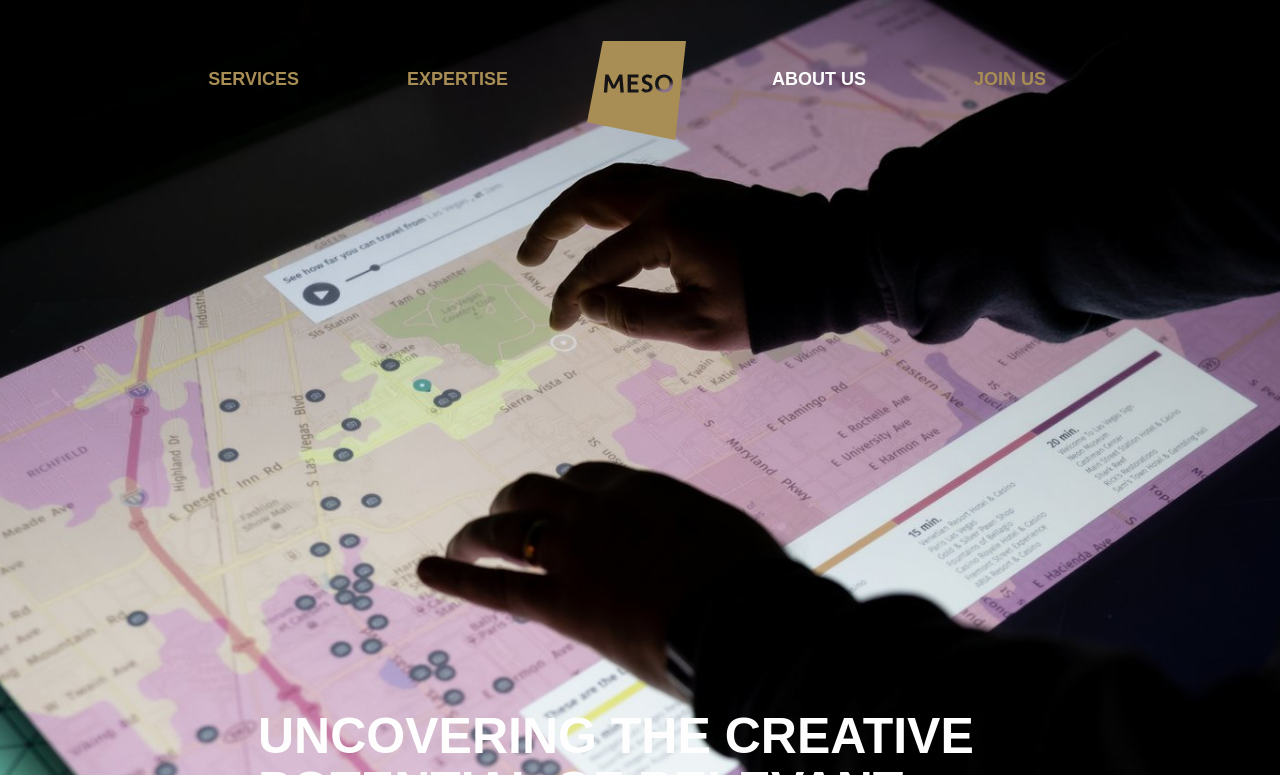Locate the primary heading on the webpage and return its text.

UNCOVERING THE CREATIVE POTENTIAL OF RELEVANT TECHNOLOGIES